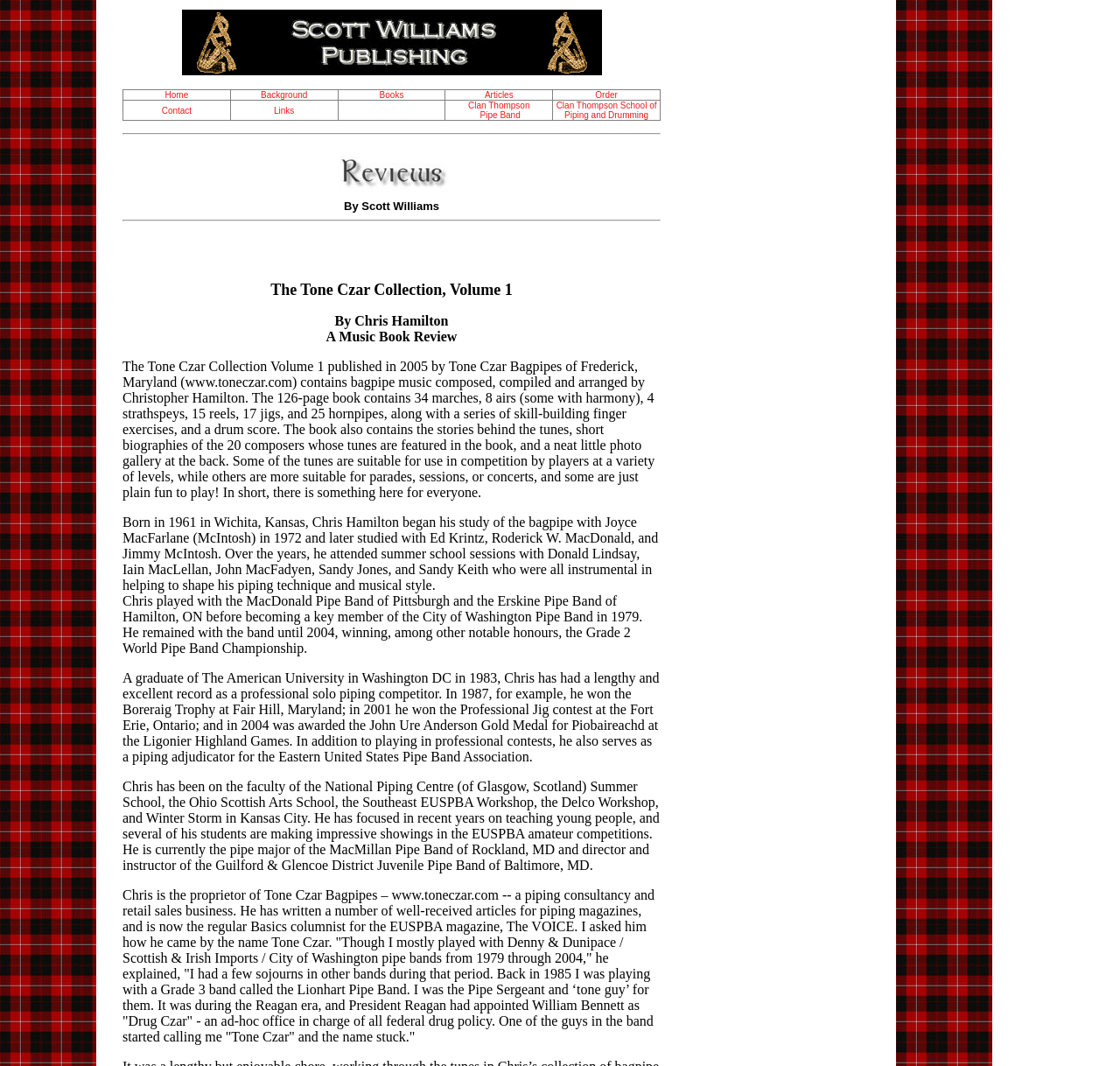How many images are present on the webpage?
Based on the image, provide a one-word or brief-phrase response.

3